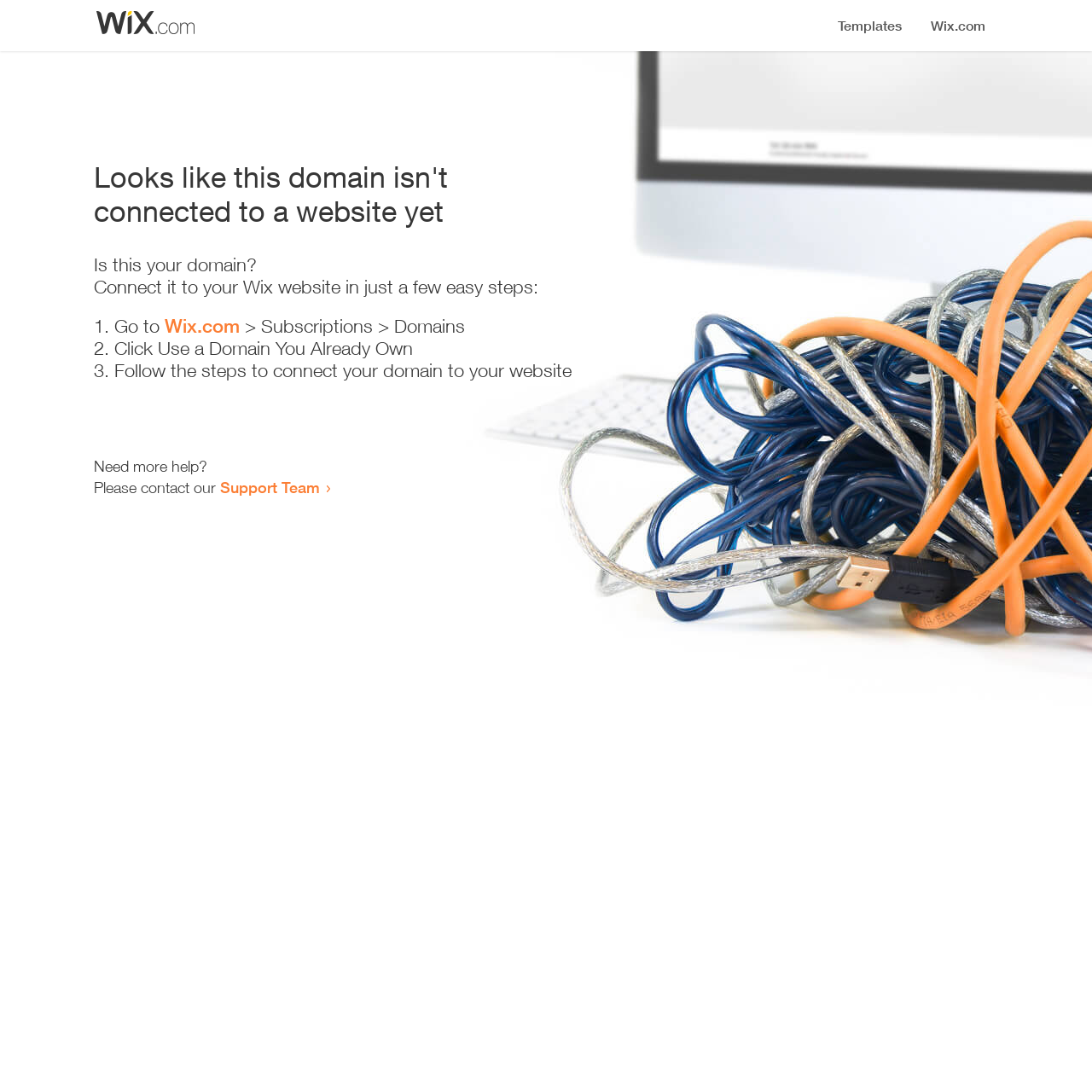What is the current status of the domain?
From the screenshot, provide a brief answer in one word or phrase.

Not connected